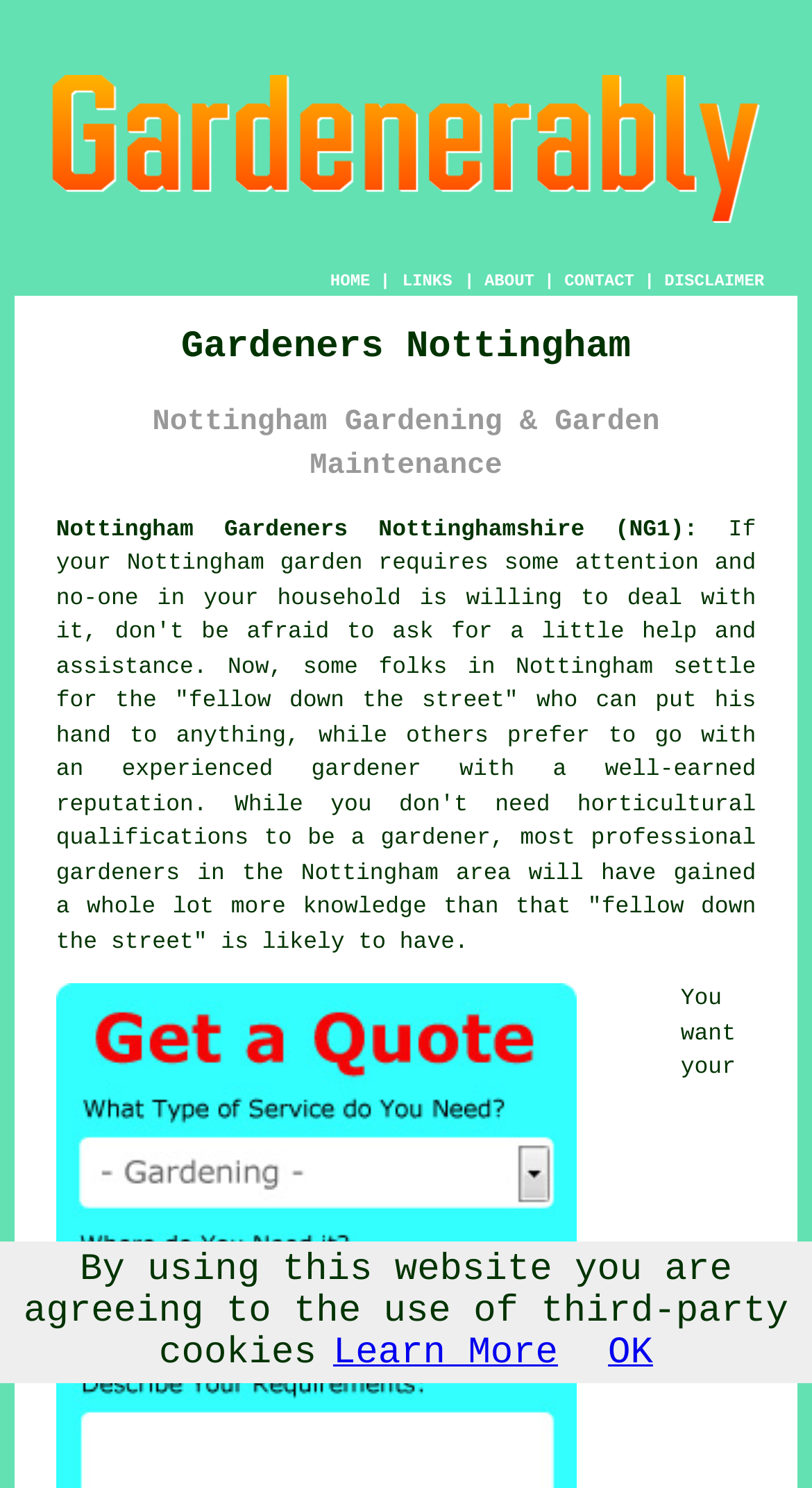Provide a short, one-word or phrase answer to the question below:
What is the alternative to hiring a professional gardener?

Asking a fellow down the street